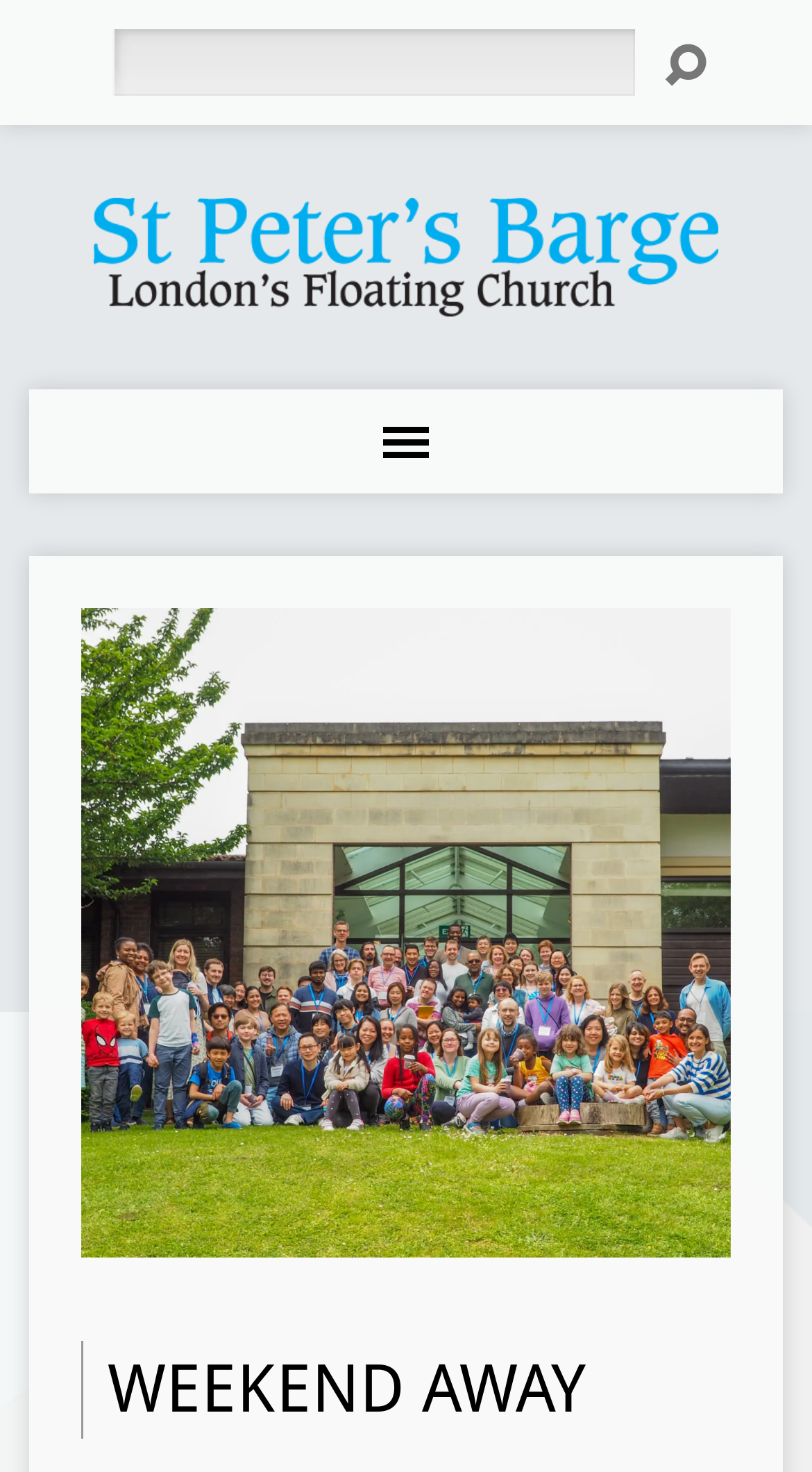Determine the bounding box for the described HTML element: "aria-label="Search" name="s"". Ensure the coordinates are four float numbers between 0 and 1 in the format [left, top, right, bottom].

[0.137, 0.02, 0.783, 0.065]